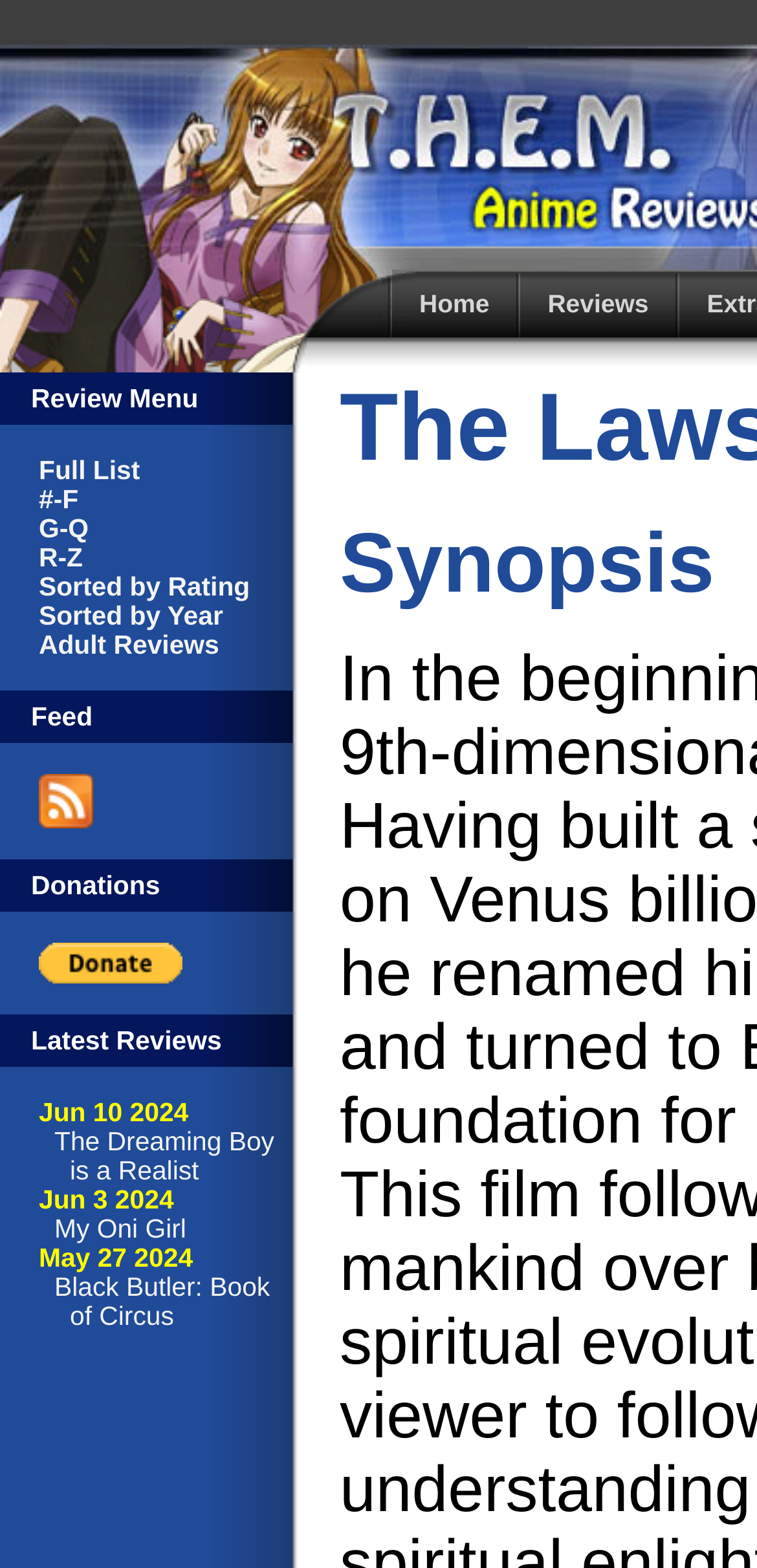Please determine the bounding box coordinates of the element to click on in order to accomplish the following task: "view reviews". Ensure the coordinates are four float numbers ranging from 0 to 1, i.e., [left, top, right, bottom].

[0.688, 0.172, 0.893, 0.215]